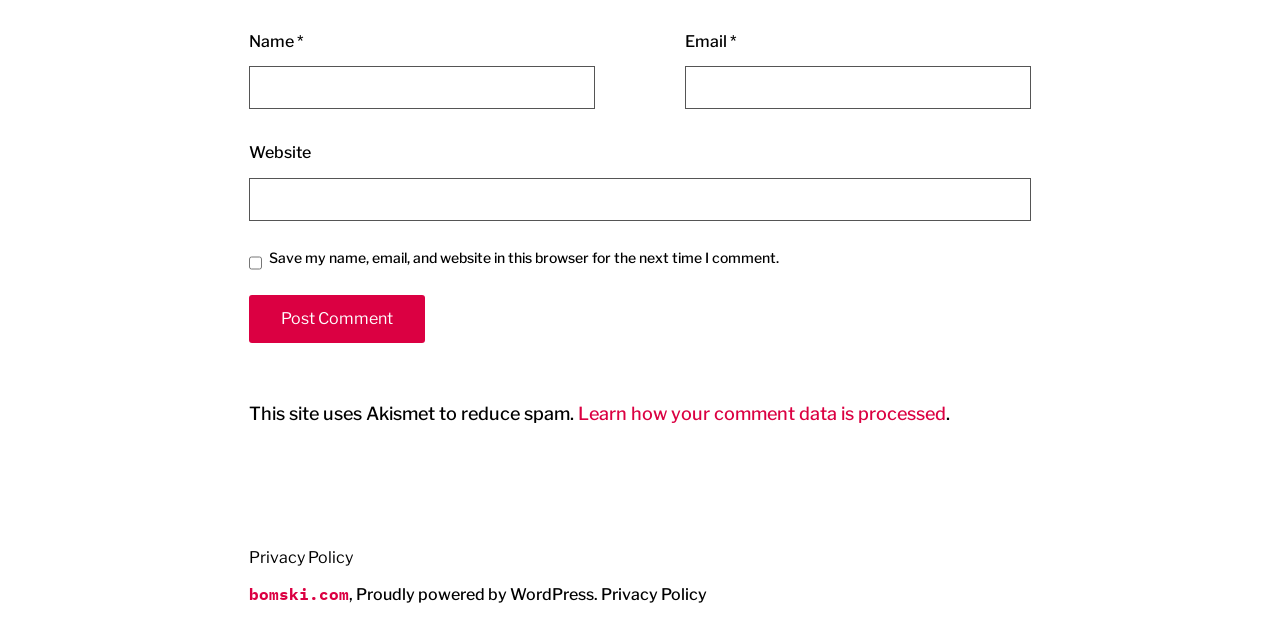What is the link 'Learn how your comment data is processed' about?
Respond to the question with a single word or phrase according to the image.

Comment data processing